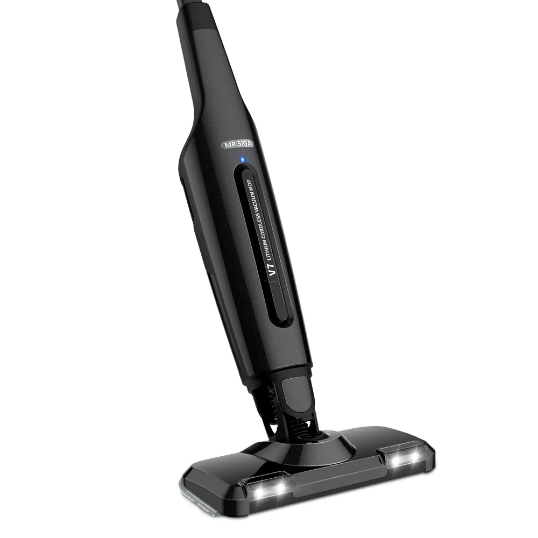What feature of the MR.SIGA device helps with visibility in dimly lit areas?
Using the image as a reference, answer the question in detail.

The caption describes the MR.SIGA device as having a powerful cleaning head equipped with LED lights, which enables visibility in dimly lit areas. This feature is likely intended to improve the user's ability to see dirt and debris in low-light environments.